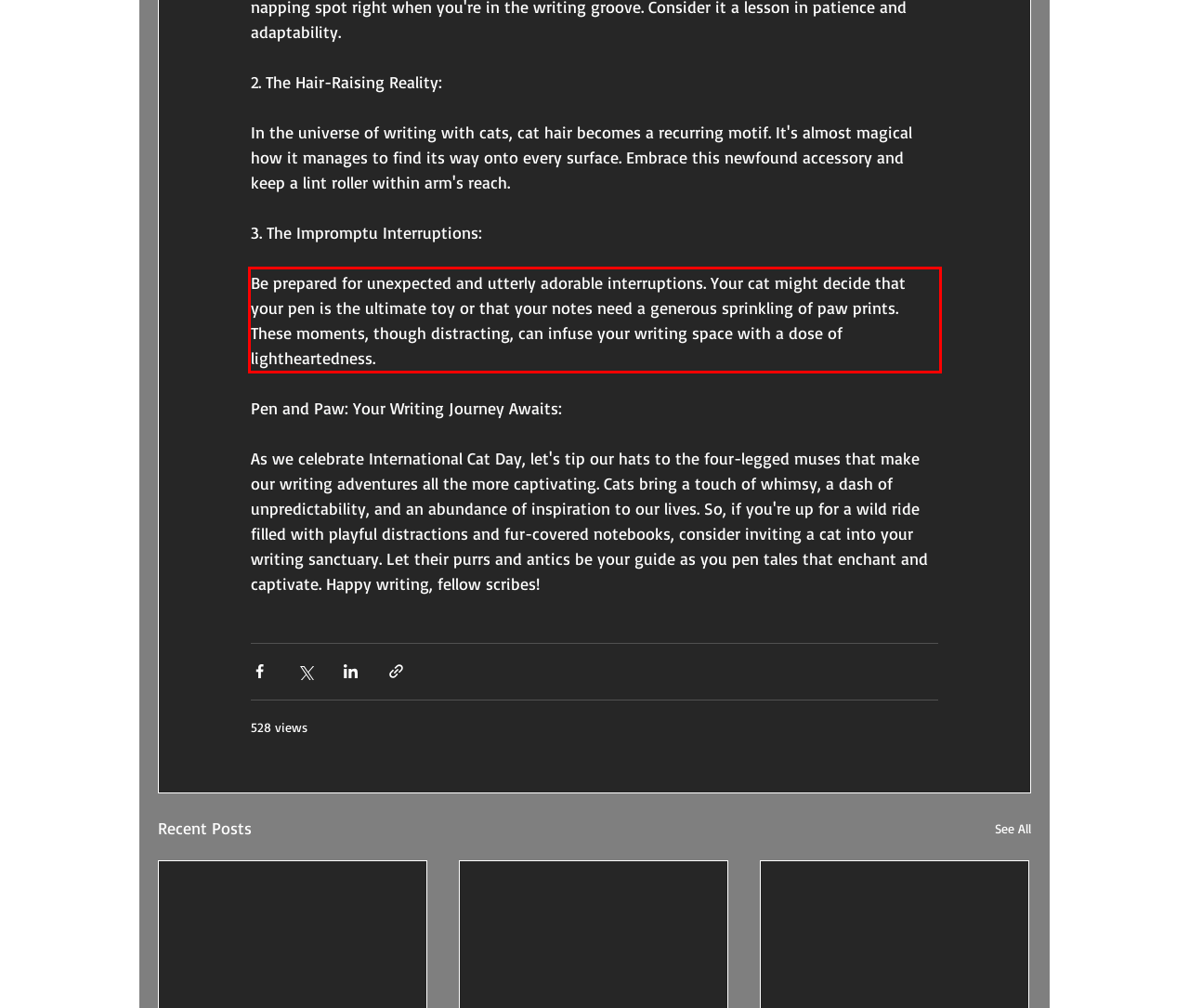Within the provided webpage screenshot, find the red rectangle bounding box and perform OCR to obtain the text content.

Be prepared for unexpected and utterly adorable interruptions. Your cat might decide that your pen is the ultimate toy or that your notes need a generous sprinkling of paw prints. These moments, though distracting, can infuse your writing space with a dose of lightheartedness.